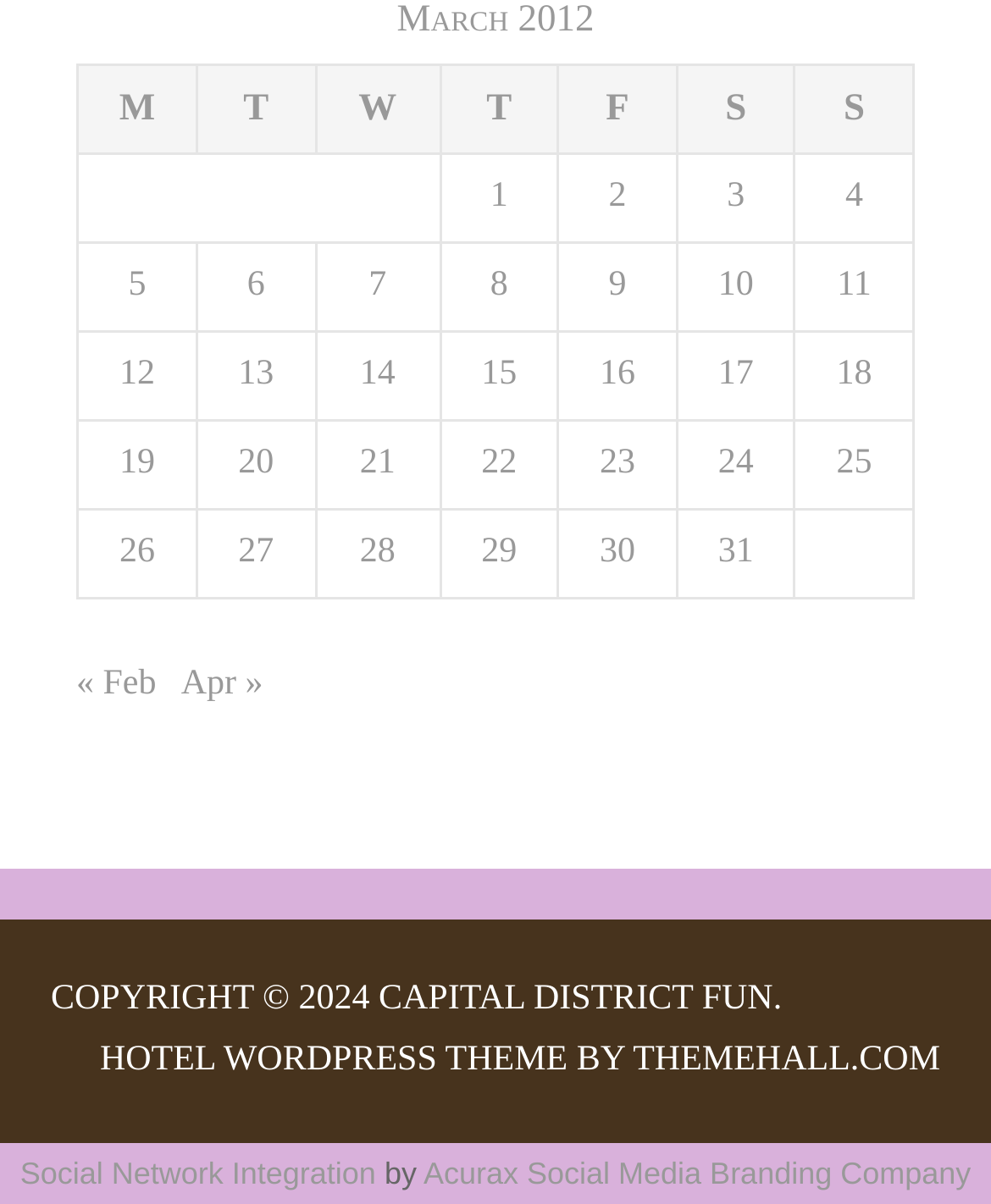Pinpoint the bounding box coordinates of the area that must be clicked to complete this instruction: "Open the chat".

None